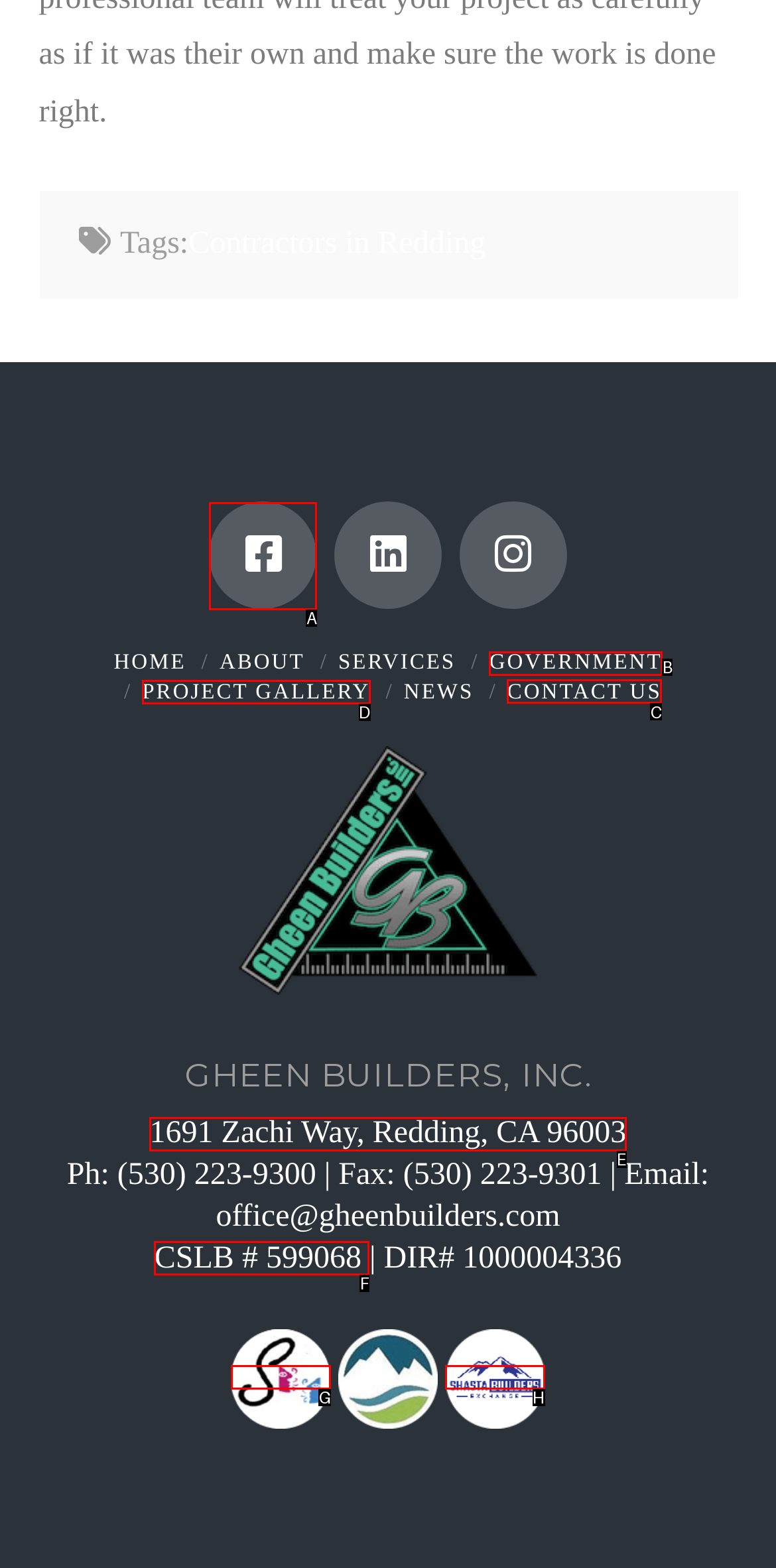Determine the letter of the UI element that will complete the task: View the PROJECT GALLERY
Reply with the corresponding letter.

D